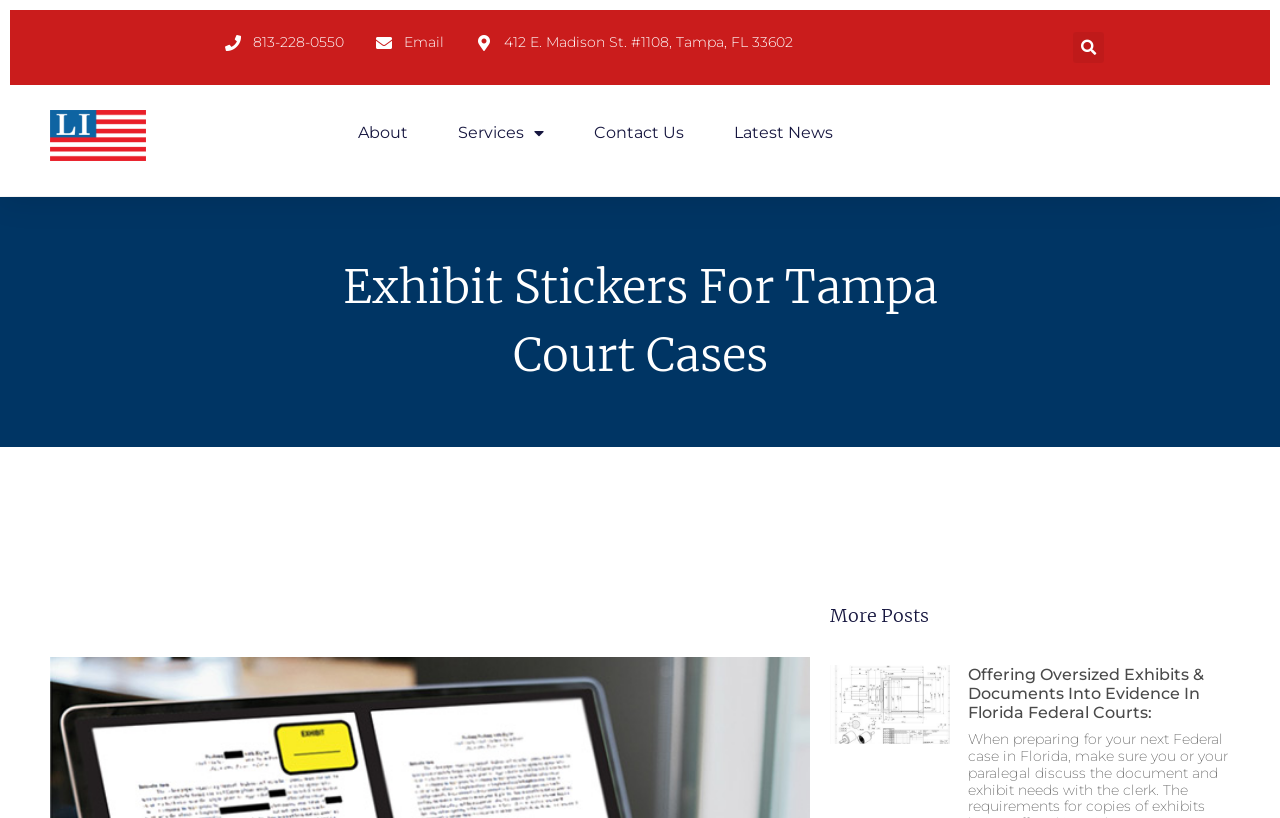What is the address of Legal Images Inc?
Look at the screenshot and give a one-word or phrase answer.

412 E. Madison St. #1108, Tampa, FL 33602